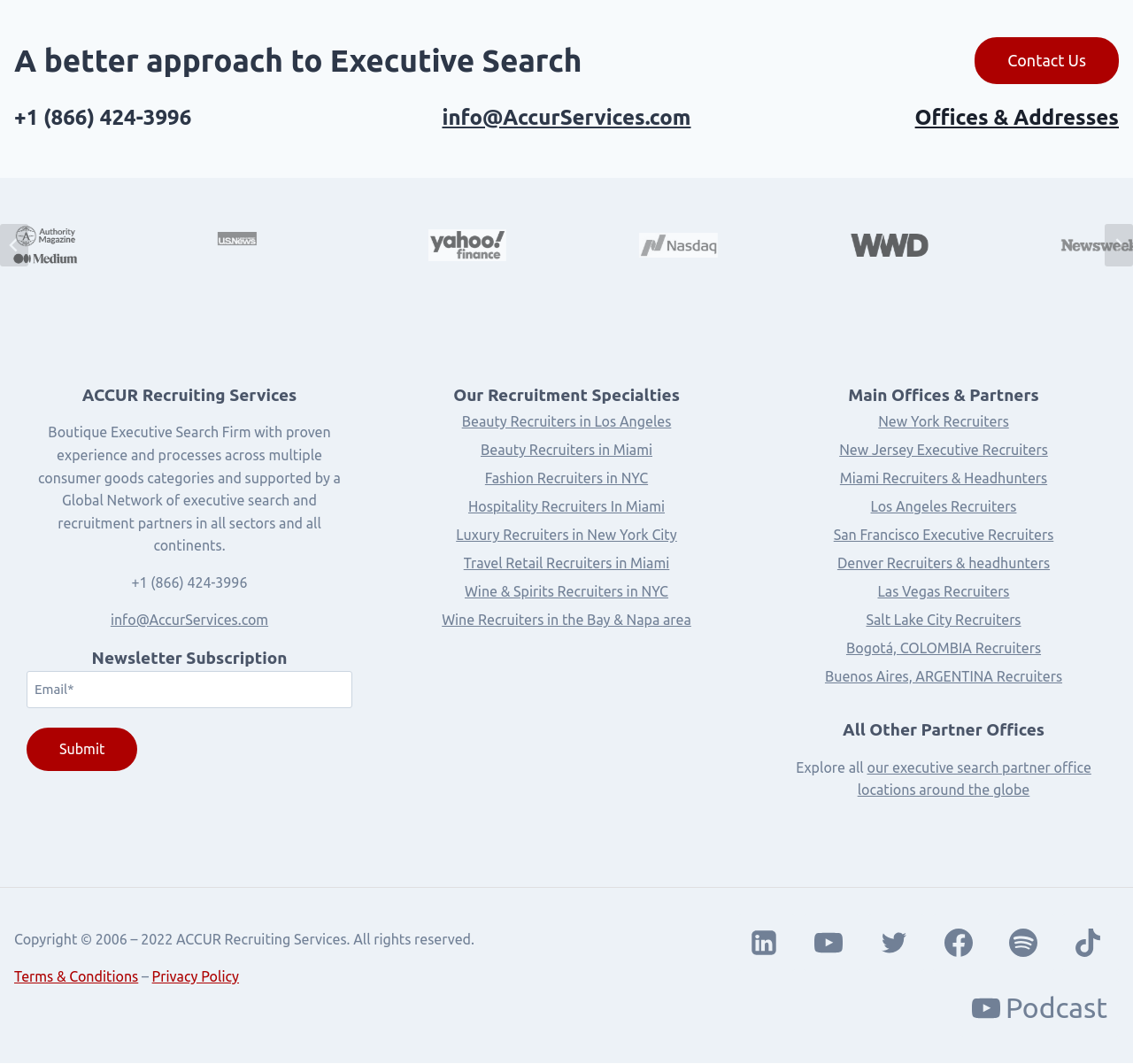Provide a one-word or one-phrase answer to the question:
How can users contact the company?

By phone or email